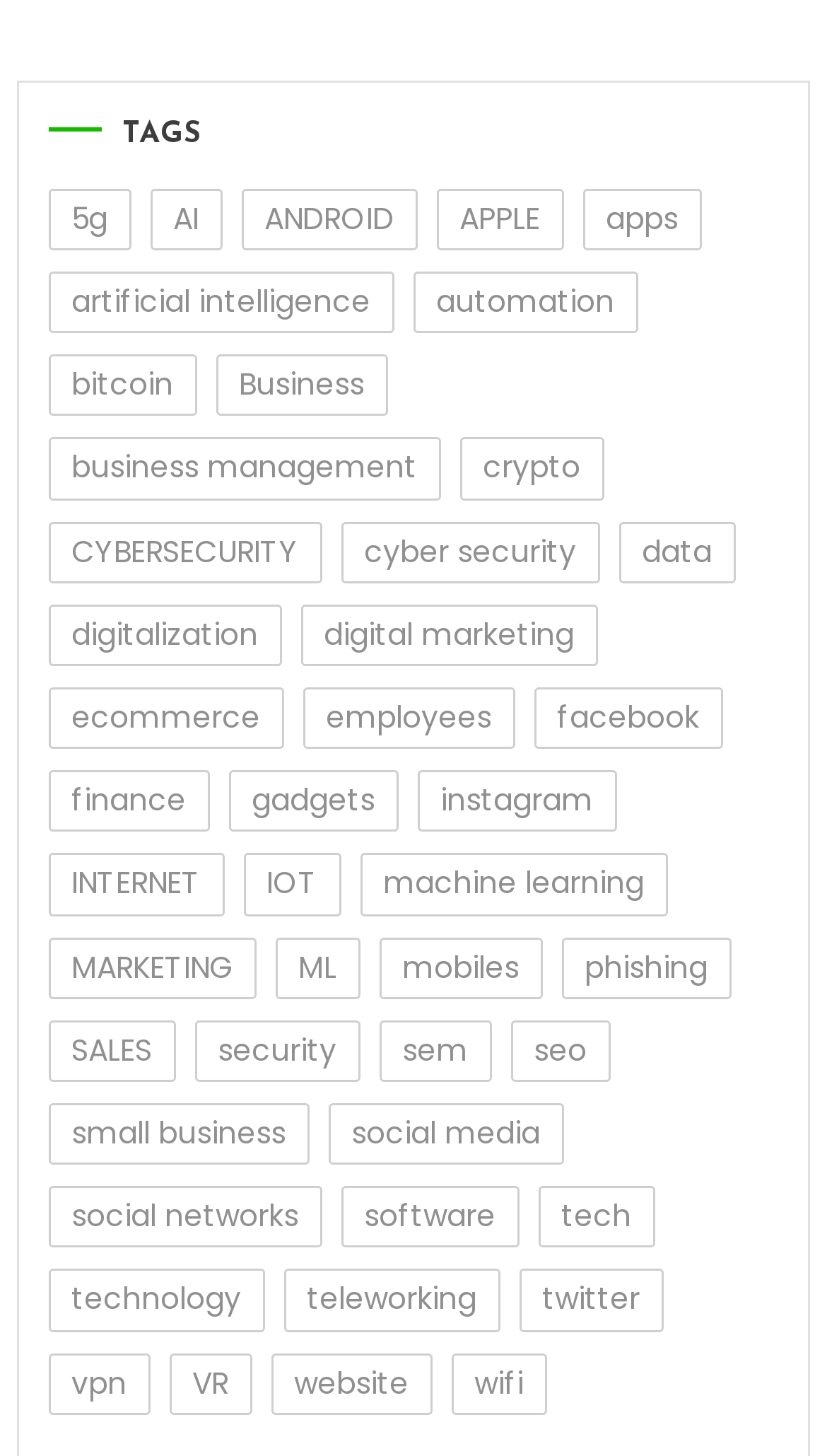How many categories are related to artificial intelligence?
Using the image, elaborate on the answer with as much detail as possible.

After reviewing the links, I found three categories related to artificial intelligence: 'AI', 'artificial intelligence', and 'ML'.